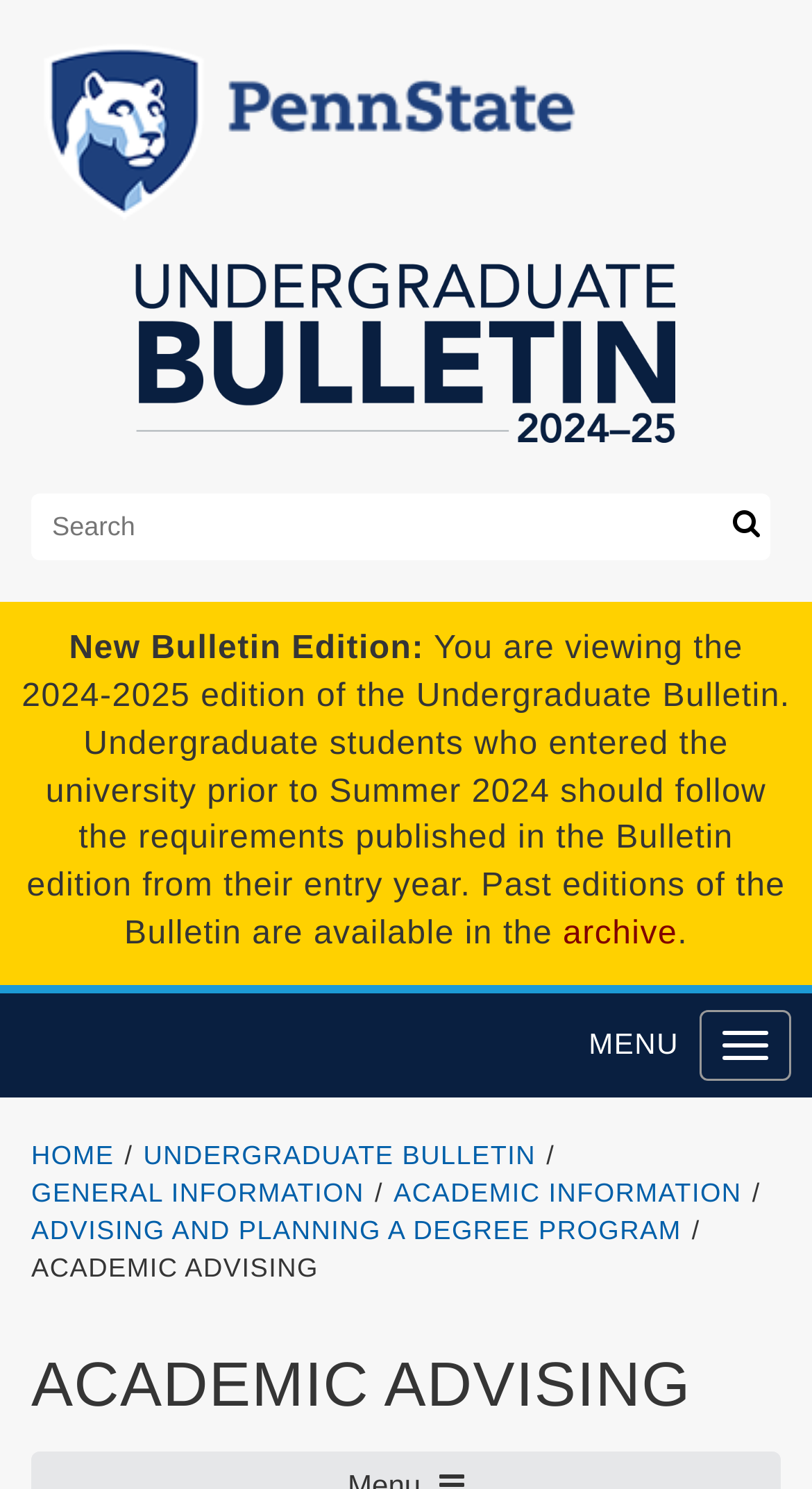Craft a detailed narrative of the webpage's structure and content.

The webpage is about Academic Advising at Penn State. At the top left, there is a Penn State logo, which is an image linked to the university's homepage. Next to it, there is a link to University Bulletins, accompanied by an image. 

Below these elements, there is a site search form with a text input field and a search button. 

The main content of the page starts with a notification about the current edition of the Undergraduate Bulletin, stating that students who entered the university prior to Summer 2024 should follow the requirements published in the Bulletin edition from their entry year. There is also a link to the archive of past editions.

The top navigation bar has a menu button that, when expanded, shows a breadcrumb navigation with links to HOME, UNDERGRADUATE BULLETIN, GENERAL INFORMATION, ACADEMIC INFORMATION, and ADVISING AND PLANNING A DEGREE PROGRAM, with the current page, ACADEMIC ADVISING, highlighted.

At the very bottom of the page, there is a "Back to Top" link with an arrow icon.